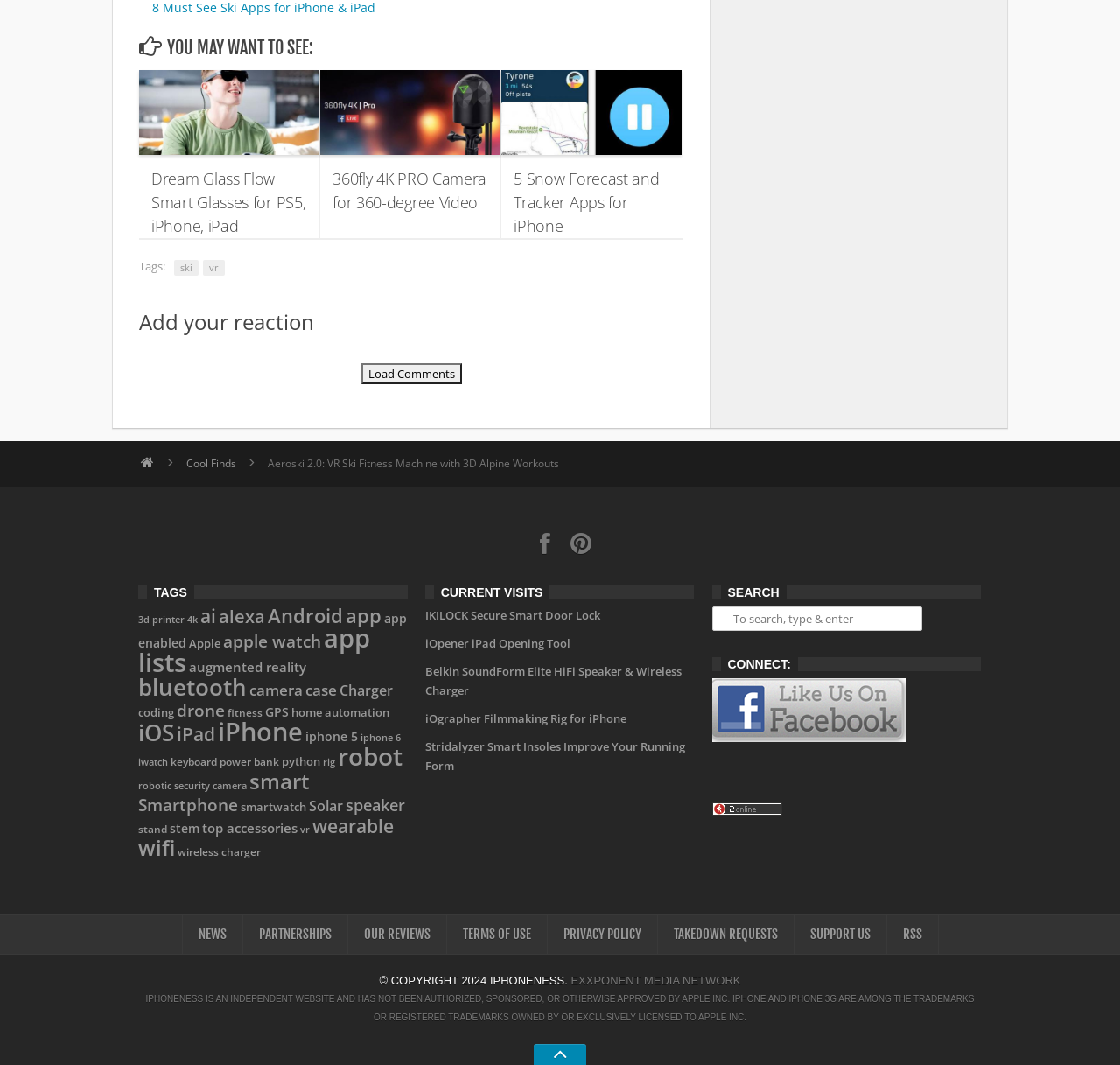What is the purpose of the 'Load Comments' button?
Answer the question based on the image using a single word or a brief phrase.

To load comments